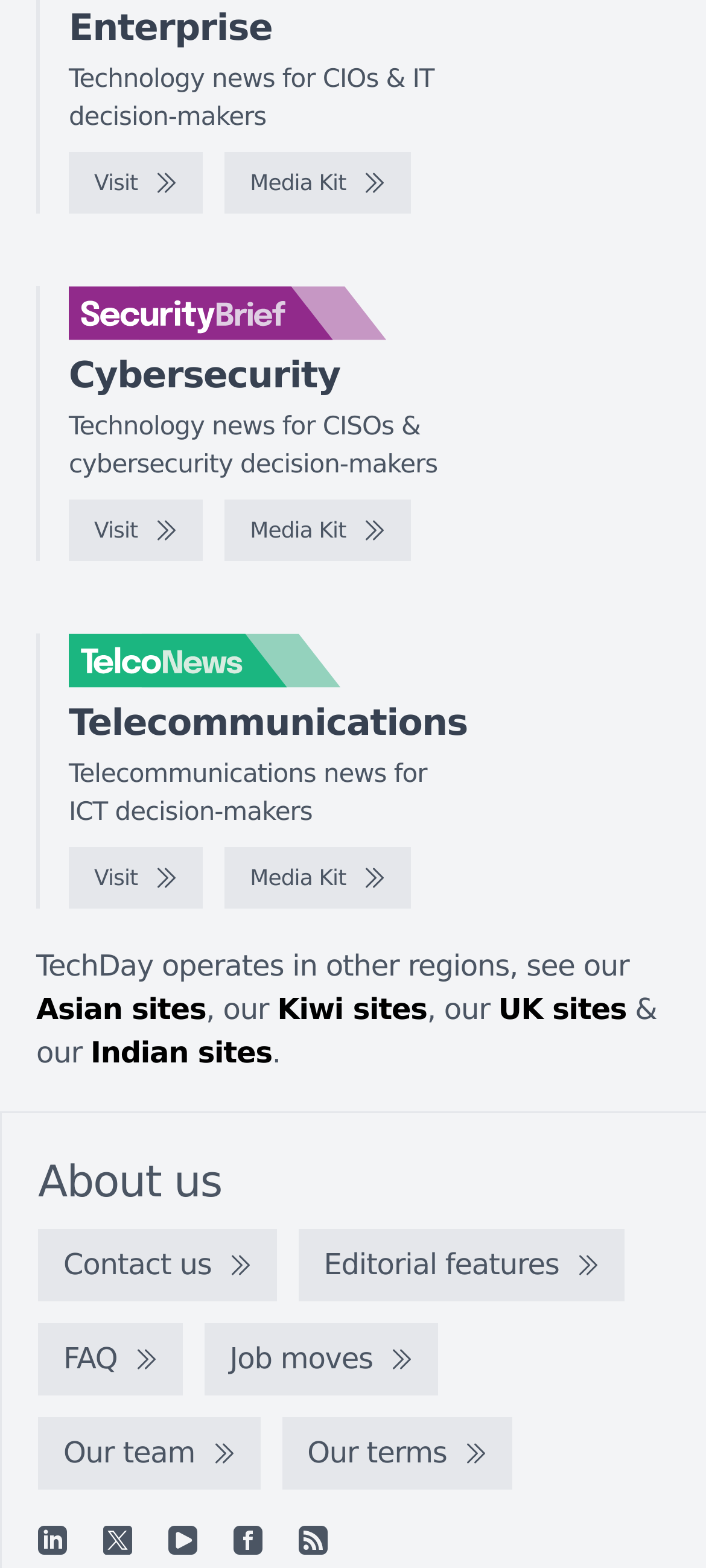Locate the bounding box coordinates of the clickable element to fulfill the following instruction: "Visit Enterprise". Provide the coordinates as four float numbers between 0 and 1 in the format [left, top, right, bottom].

[0.097, 0.097, 0.287, 0.136]